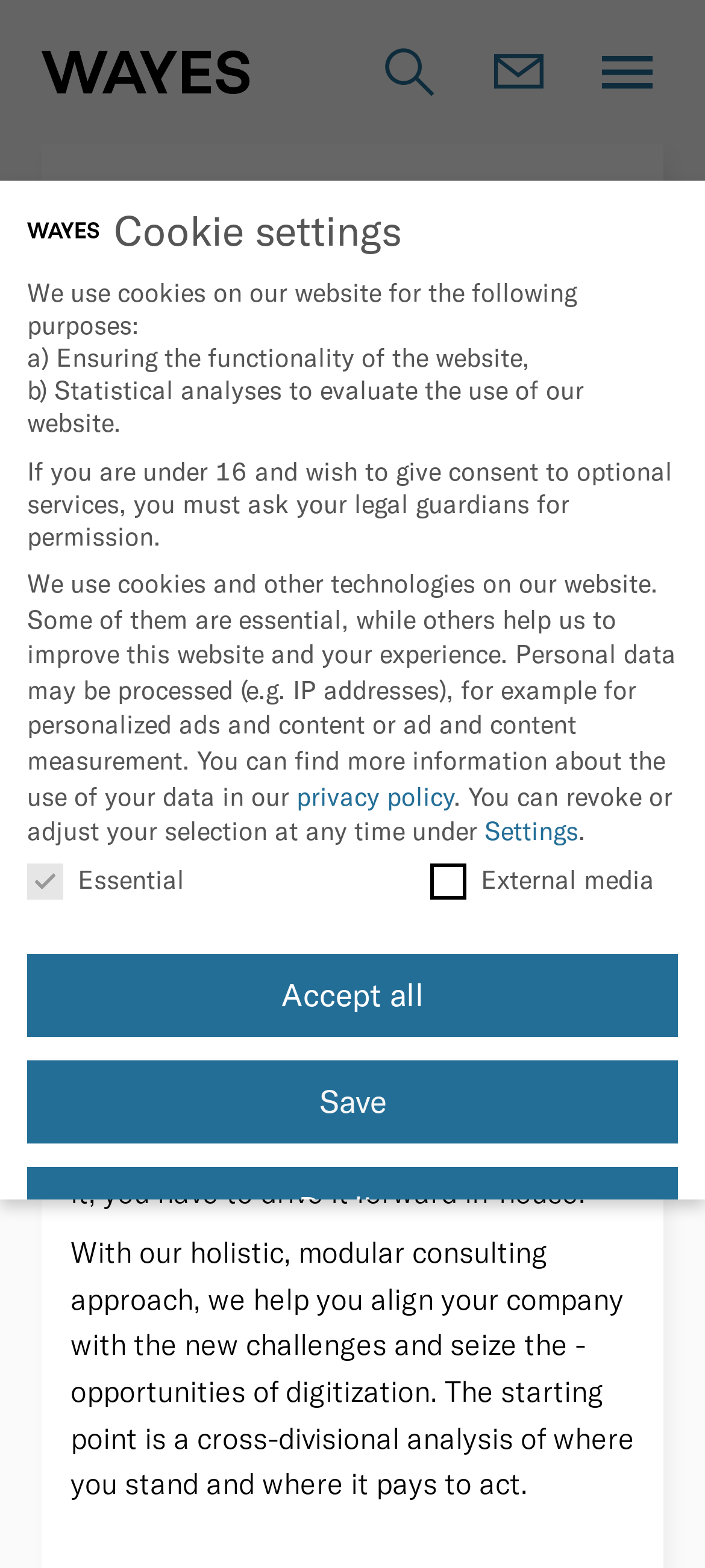Identify the bounding box coordinates of the element to click to follow this instruction: 'Open the menu'. Ensure the coordinates are four float values between 0 and 1, provided as [left, top, right, bottom].

[0.838, 0.023, 0.941, 0.069]